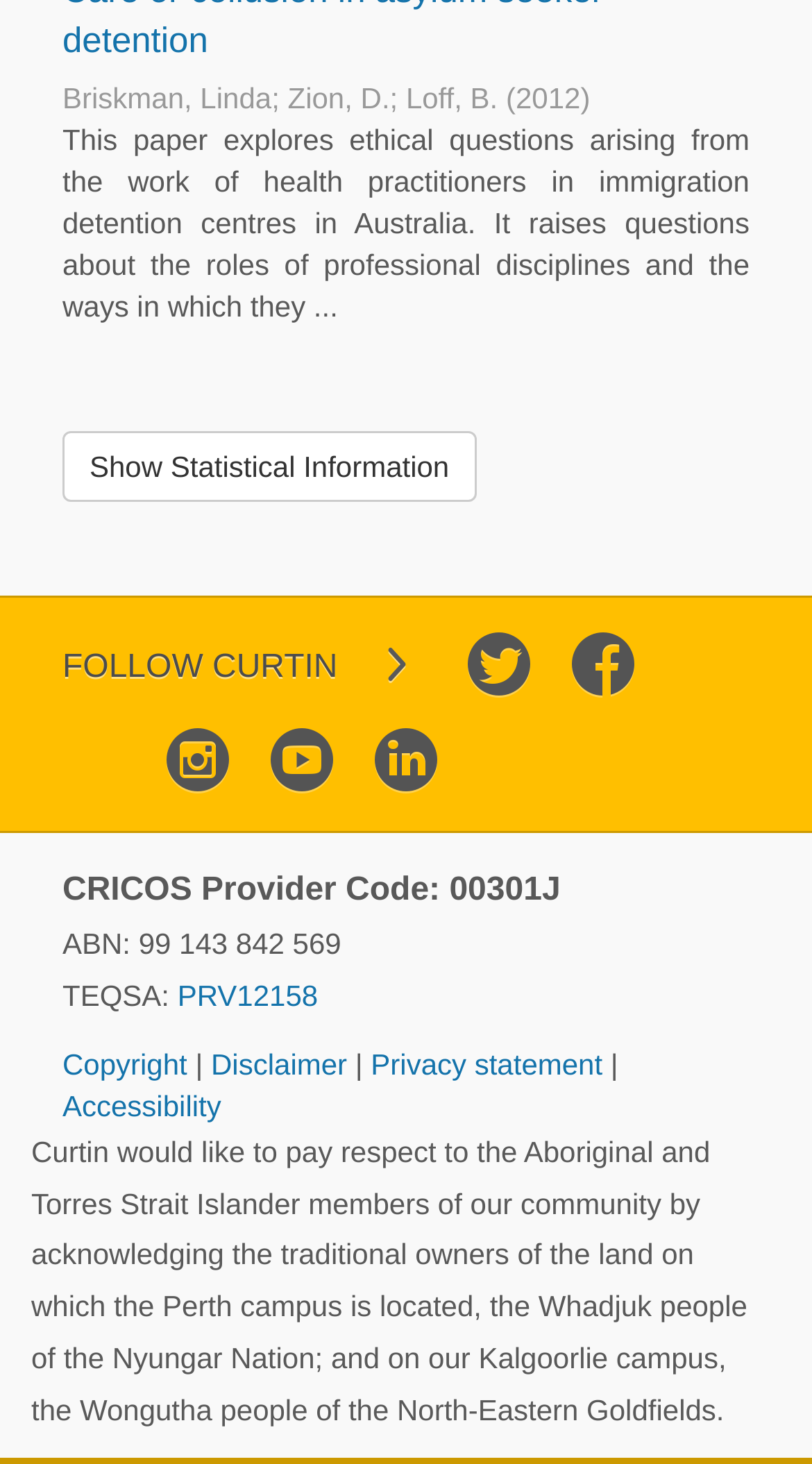Who are the authors of the paper?
Analyze the image and provide a thorough answer to the question.

The authors of the paper are mentioned in the text at the top of the webpage, which reads 'Briskman, Linda; Zion, D.; Loff, B. (2012)'. This information is obtained by reading the static text elements at the top of the webpage.